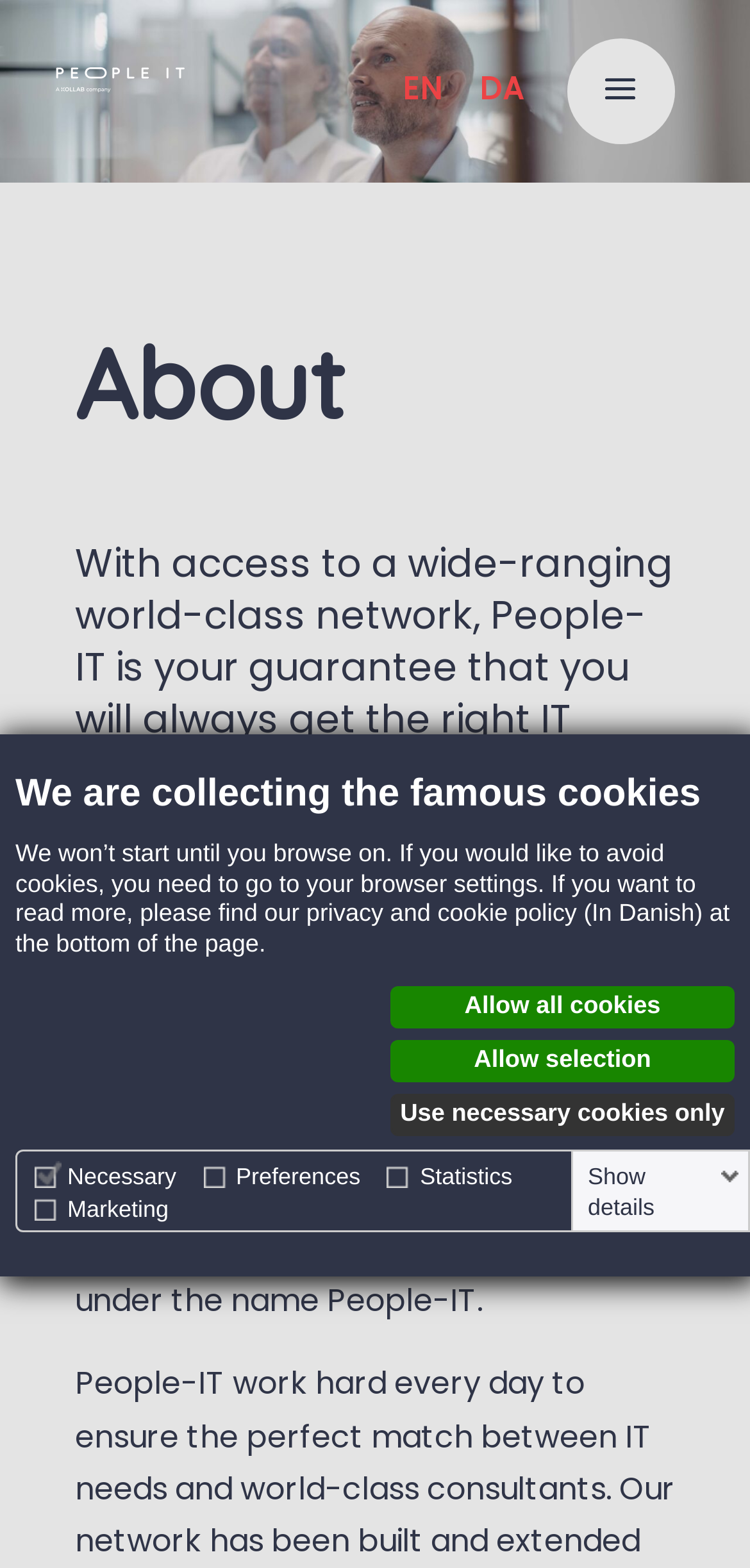What is the name of the company?
Please give a detailed and elaborate answer to the question based on the image.

The name of the company can be found in the top-left corner of the webpage, where it is written 'People-IT.dk' and accompanied by an image with the same text. This suggests that the company's name is People-IT.